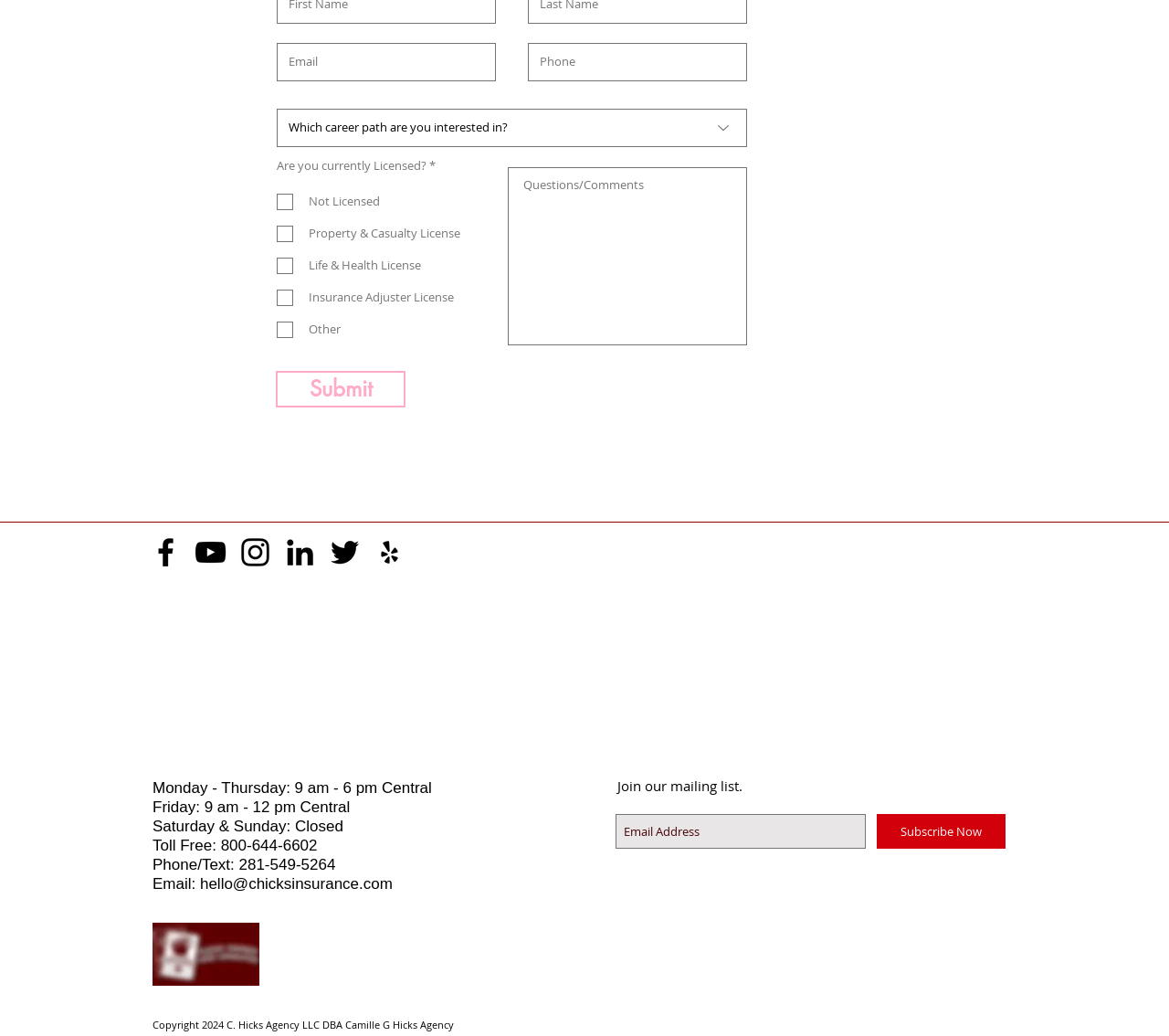Respond with a single word or phrase:
What is the business hours on Friday?

9 am - 12 pm